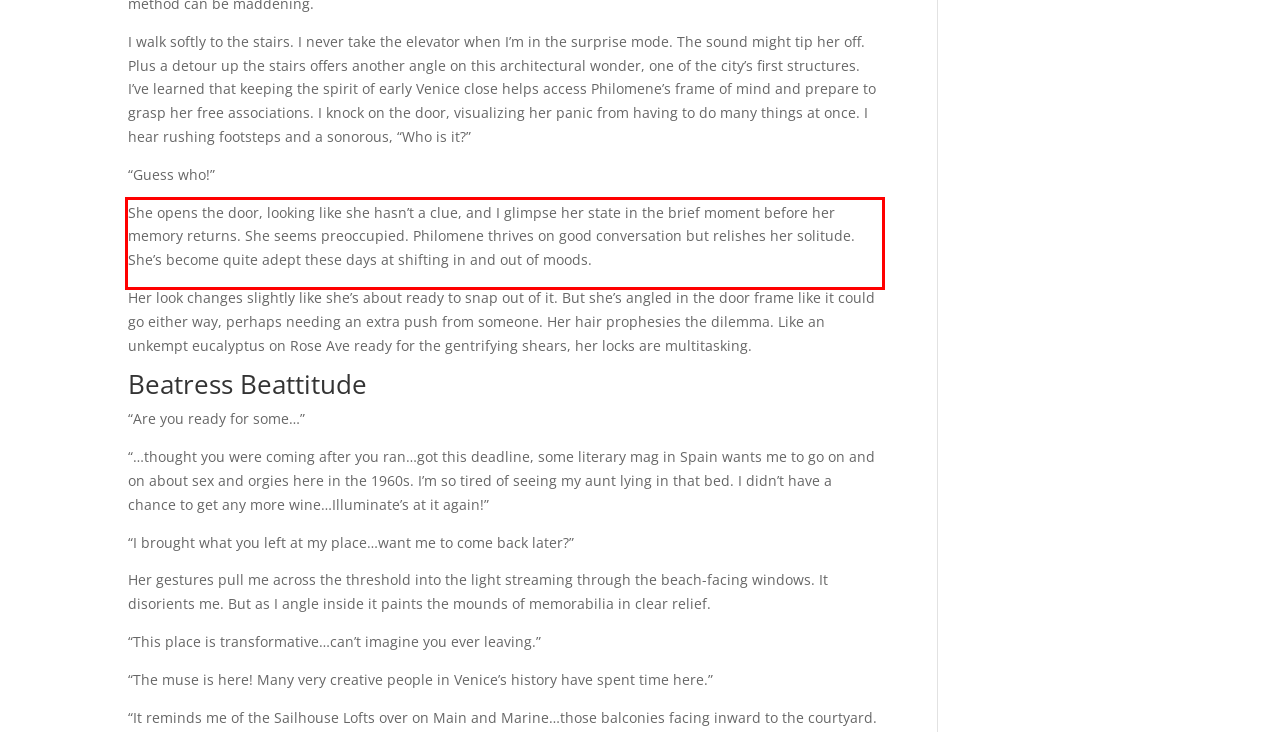Please recognize and transcribe the text located inside the red bounding box in the webpage image.

She opens the door, looking like she hasn’t a clue, and I glimpse her state in the brief moment before her memory returns. She seems preoccupied. Philomene thrives on good conversation but relishes her solitude. She’s become quite adept these days at shifting in and out of moods.